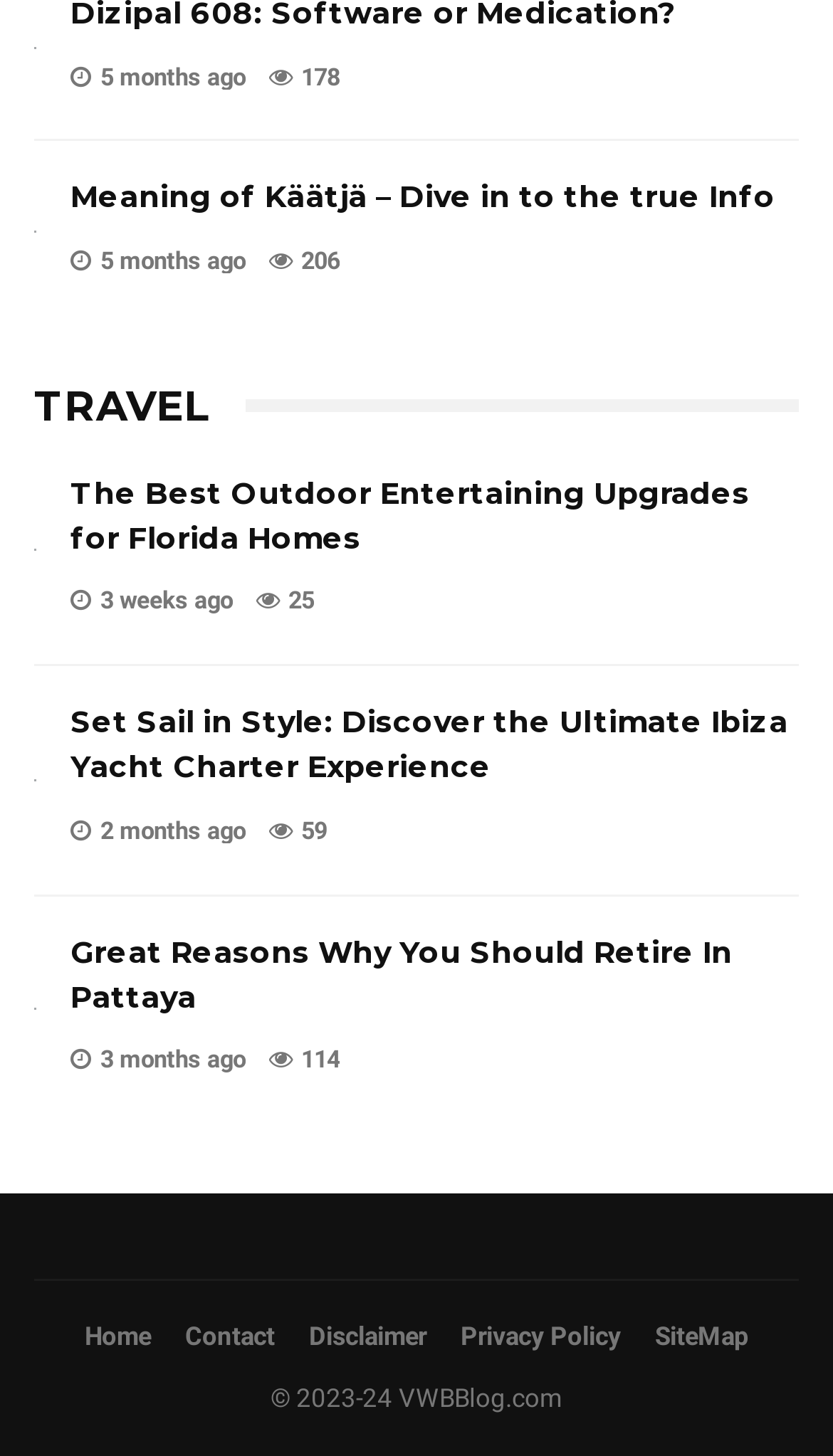Consider the image and give a detailed and elaborate answer to the question: 
What is the oldest article on this webpage?

I looked at the StaticText elements with dates and found that the oldest article was posted 3 months ago, according to the text '3 months ago'.